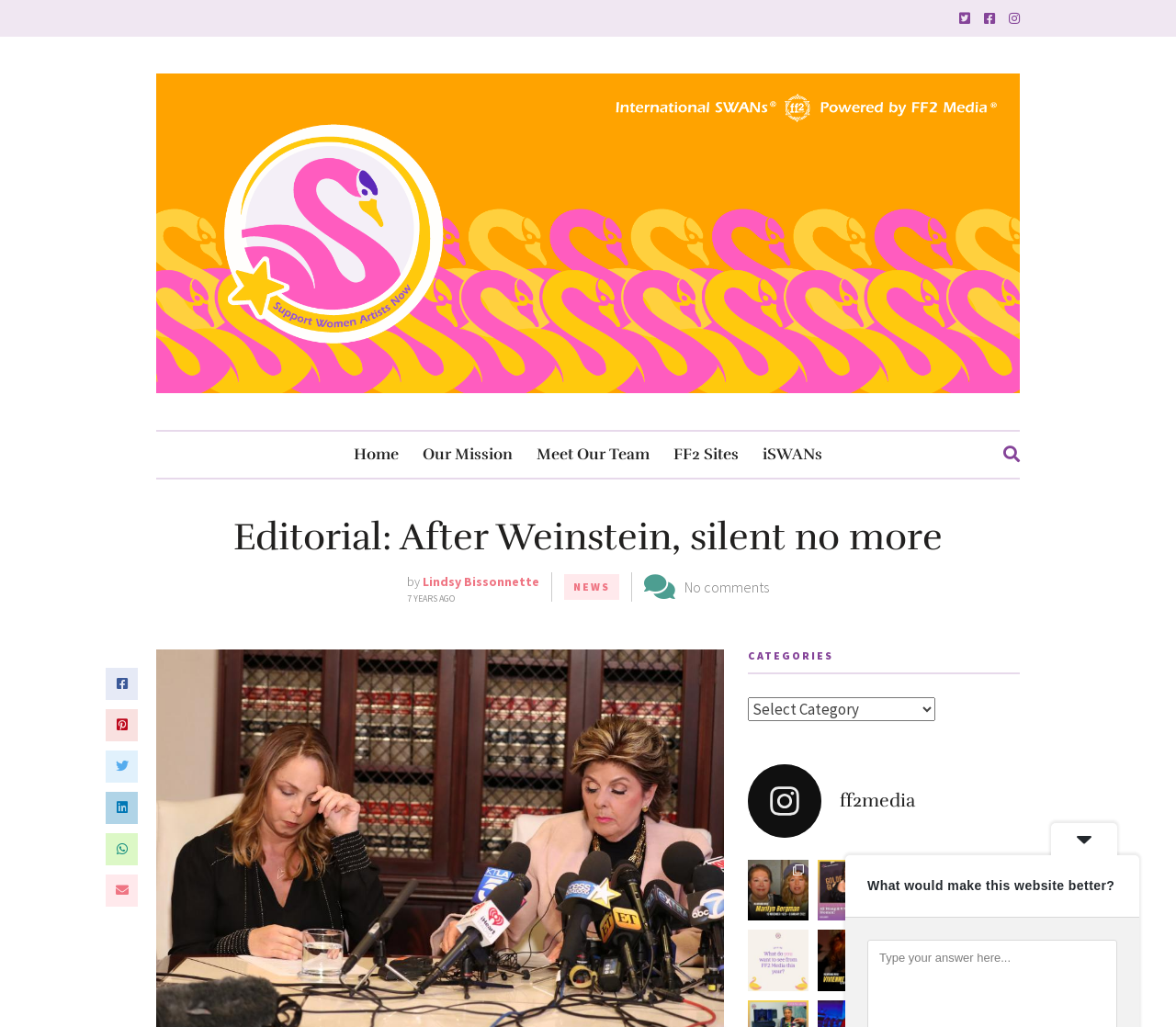Locate the bounding box for the described UI element: "FF2 Sites". Ensure the coordinates are four float numbers between 0 and 1, formatted as [left, top, right, bottom].

[0.573, 0.42, 0.628, 0.465]